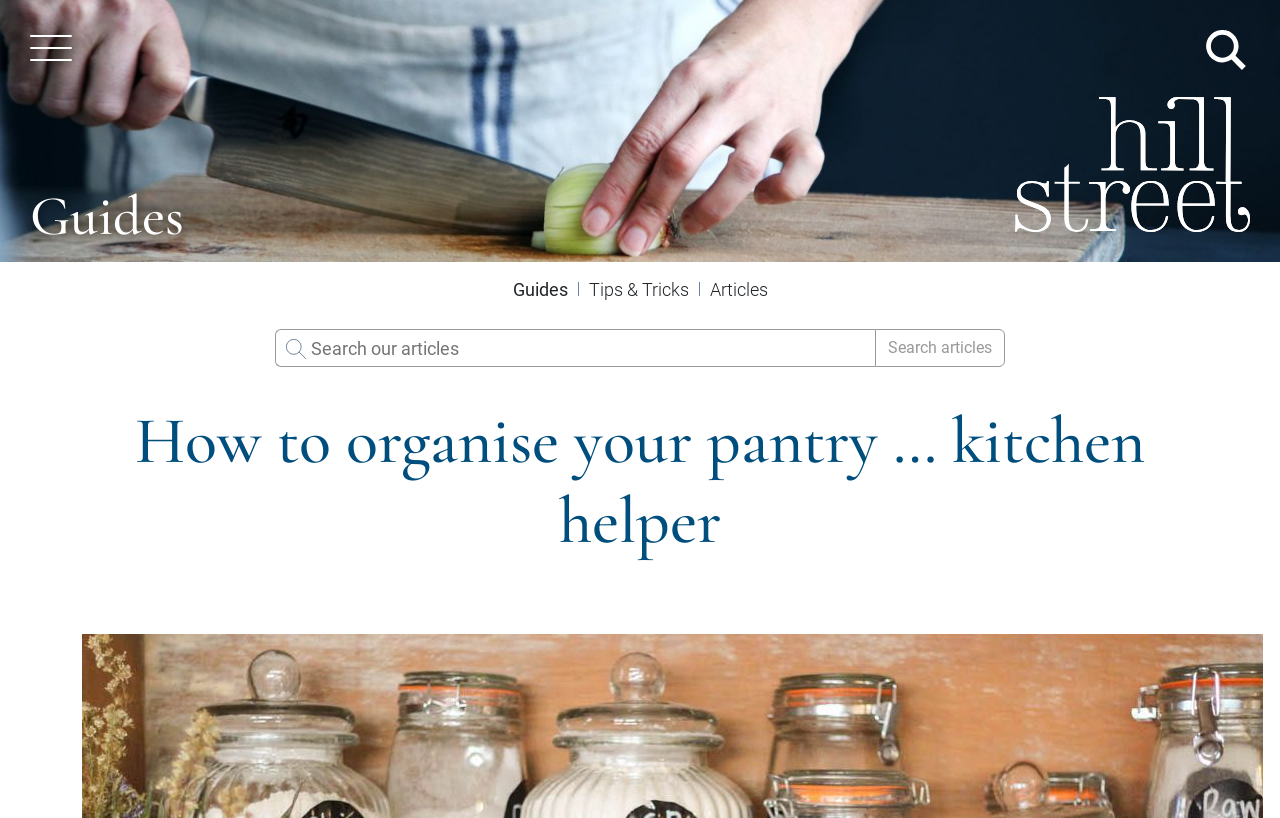How many links are present in the sidebar?
Please provide a single word or phrase in response based on the screenshot.

3